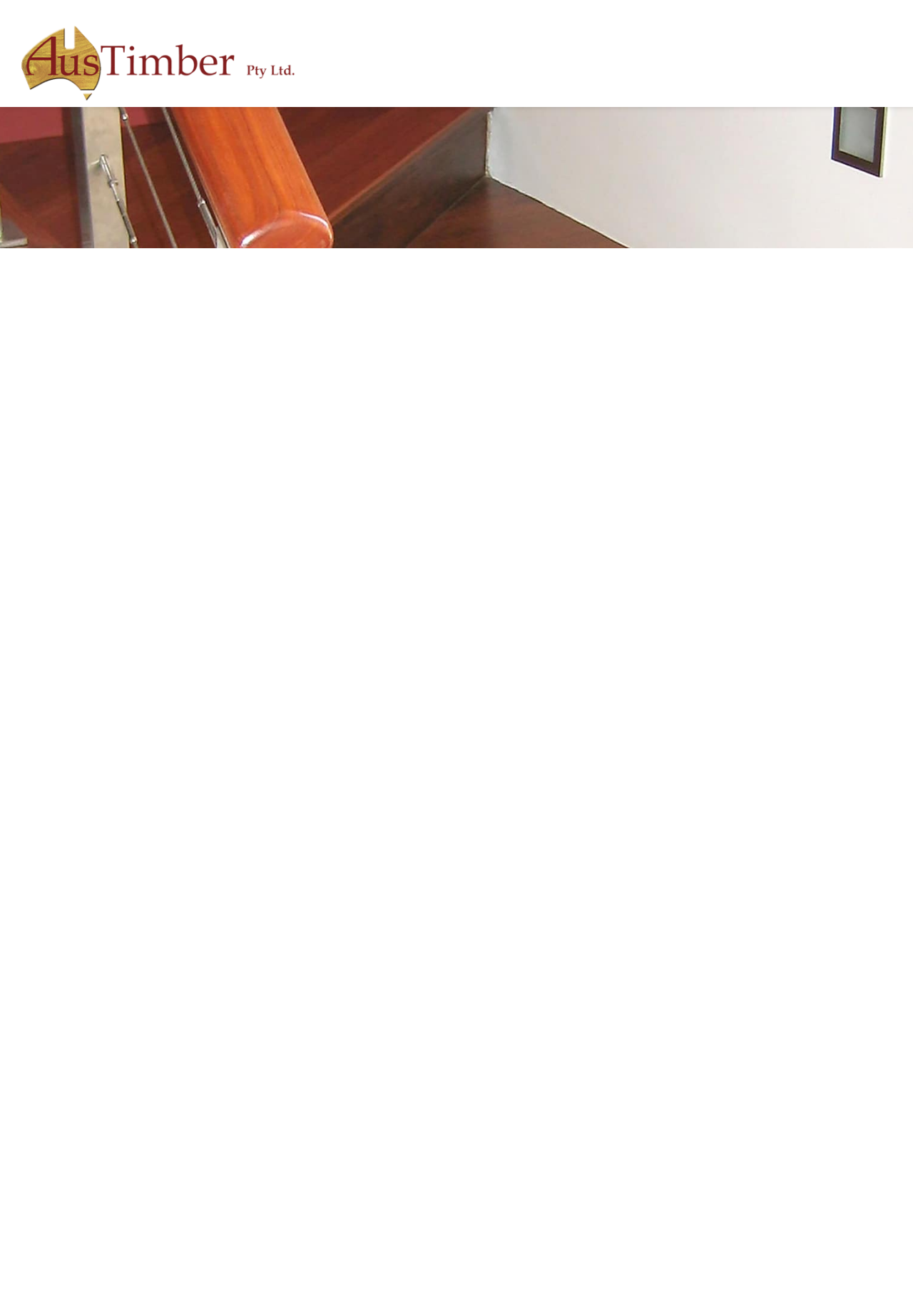What is the purpose of the 'EXPLORE THIS PRODUCT' link?
From the screenshot, supply a one-word or short-phrase answer.

To explore a product